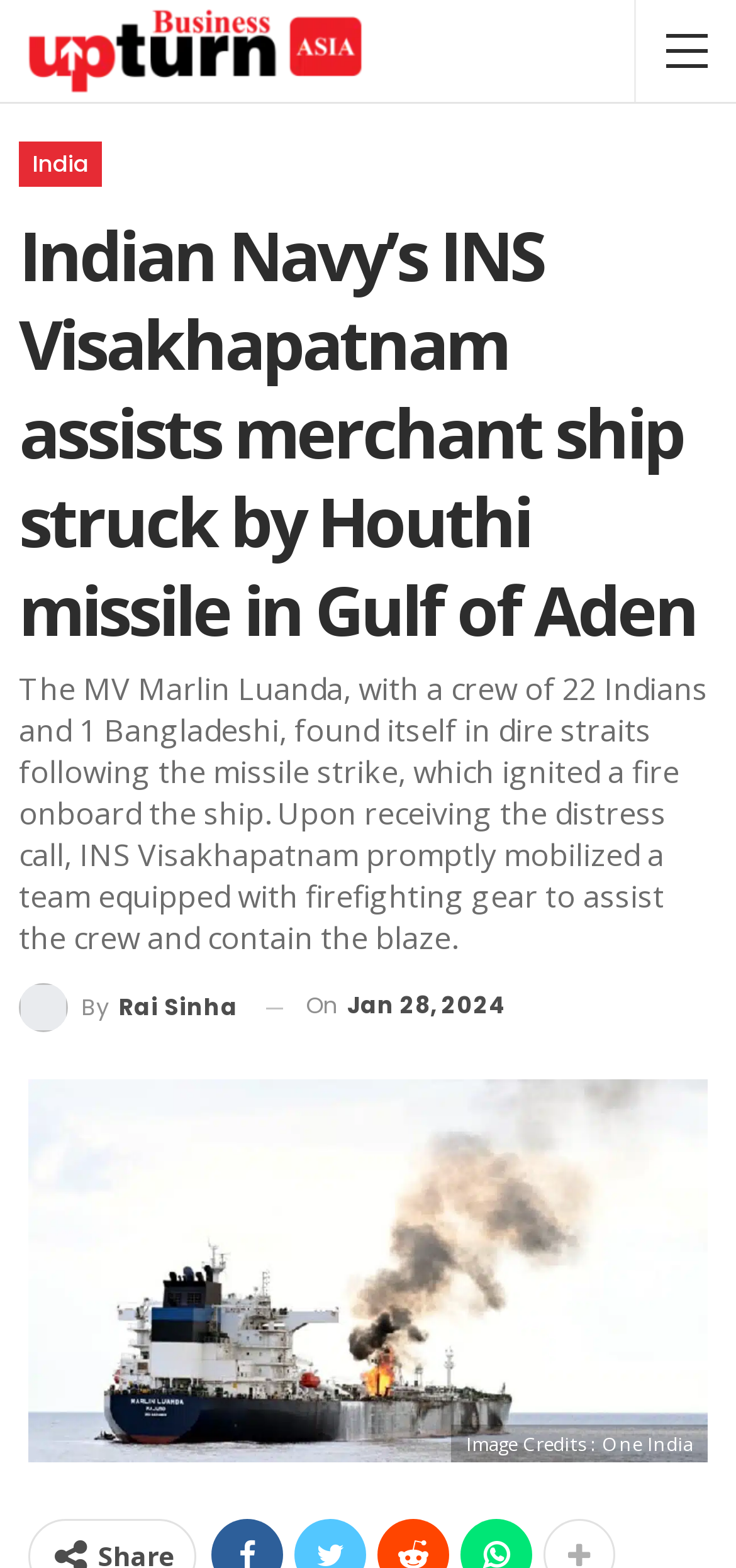Who assisted the merchant ship?
Please provide a comprehensive answer based on the contents of the image.

I found the answer by reading the heading element with the text 'Indian Navy’s INS Visakhapatnam assists merchant ship struck by Houthi missile in Gulf of Aden'.